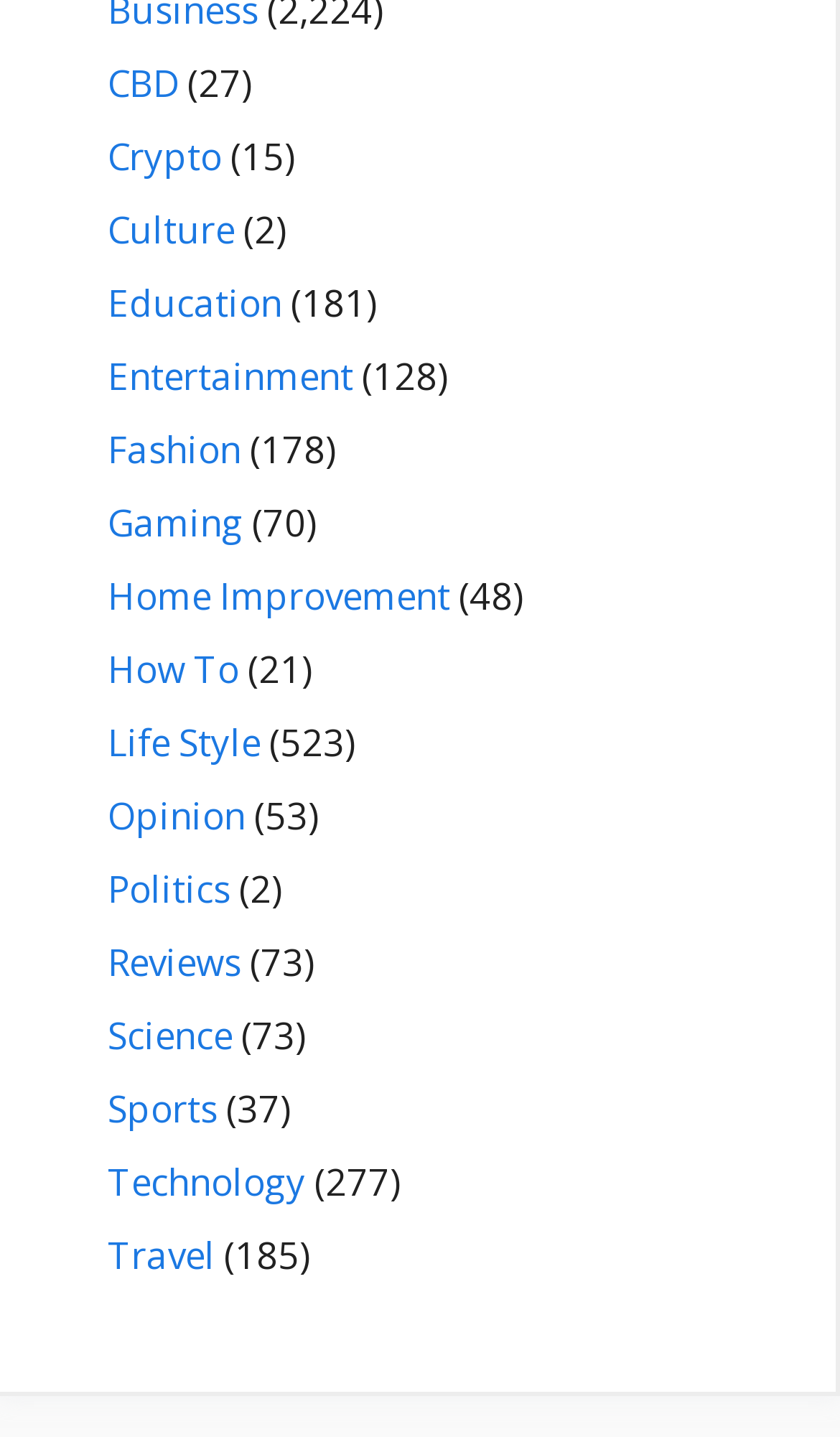Consider the image and give a detailed and elaborate answer to the question: 
What is the category that comes last in the list?

I looked at the link elements and their corresponding bounding box coordinates. The link element 'Travel' has the highest y2 coordinate value, indicating that it comes last in the list.